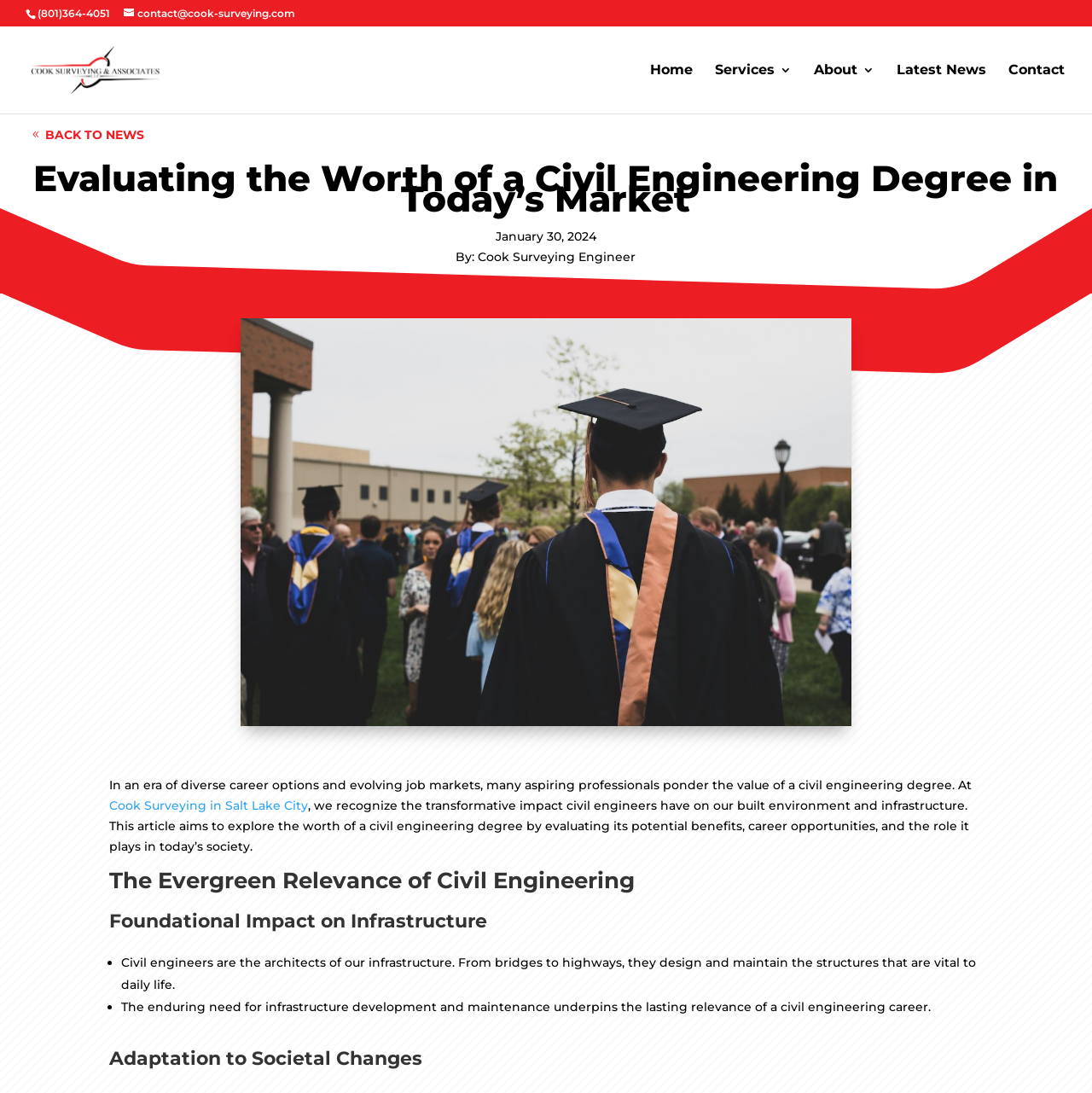Could you specify the bounding box coordinates for the clickable section to complete the following instruction: "Call the phone number"?

[0.034, 0.006, 0.101, 0.018]